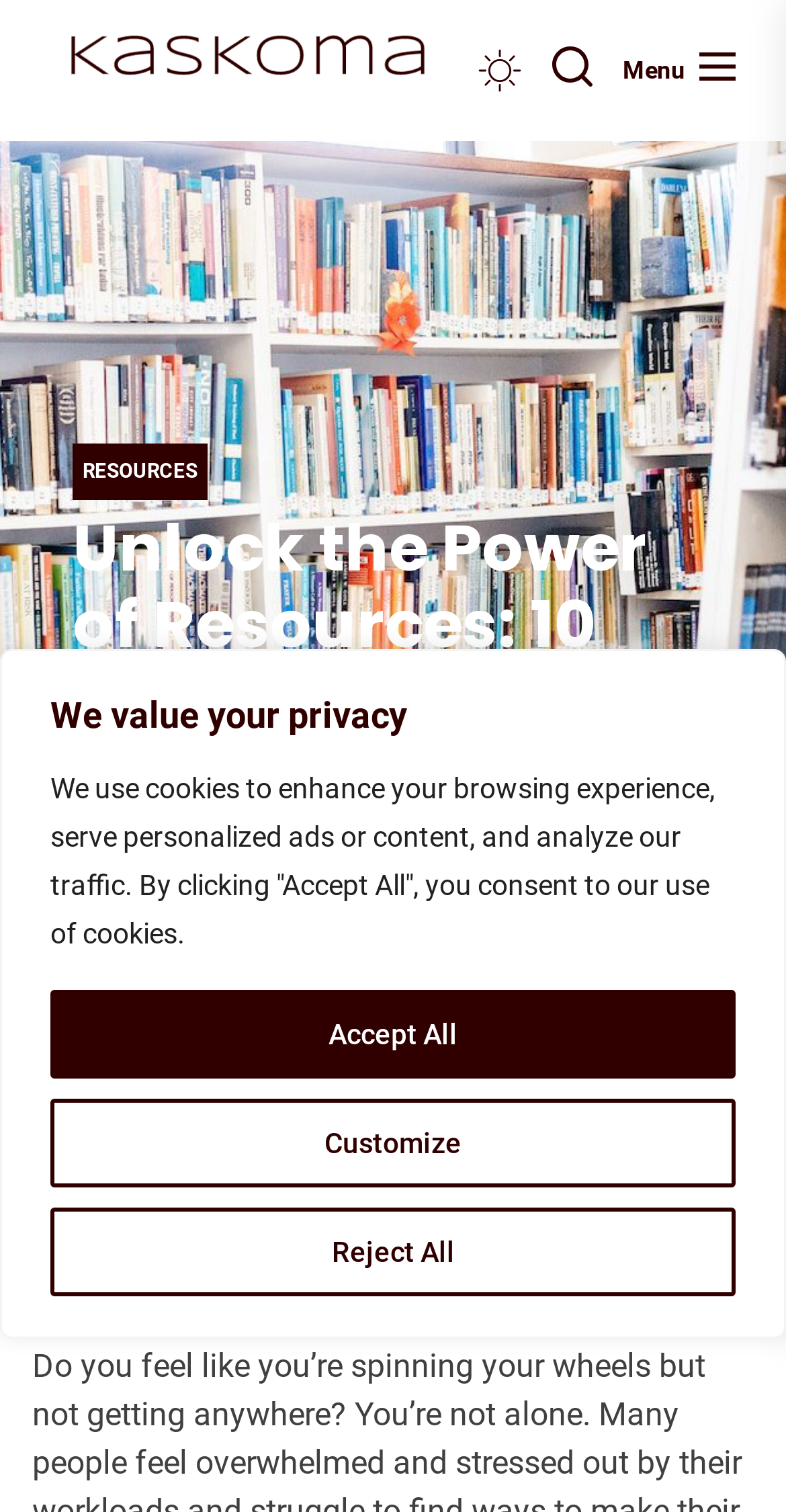Please identify the bounding box coordinates of the area I need to click to accomplish the following instruction: "go to Kaskoma homepage".

[0.062, 0.011, 0.569, 0.063]